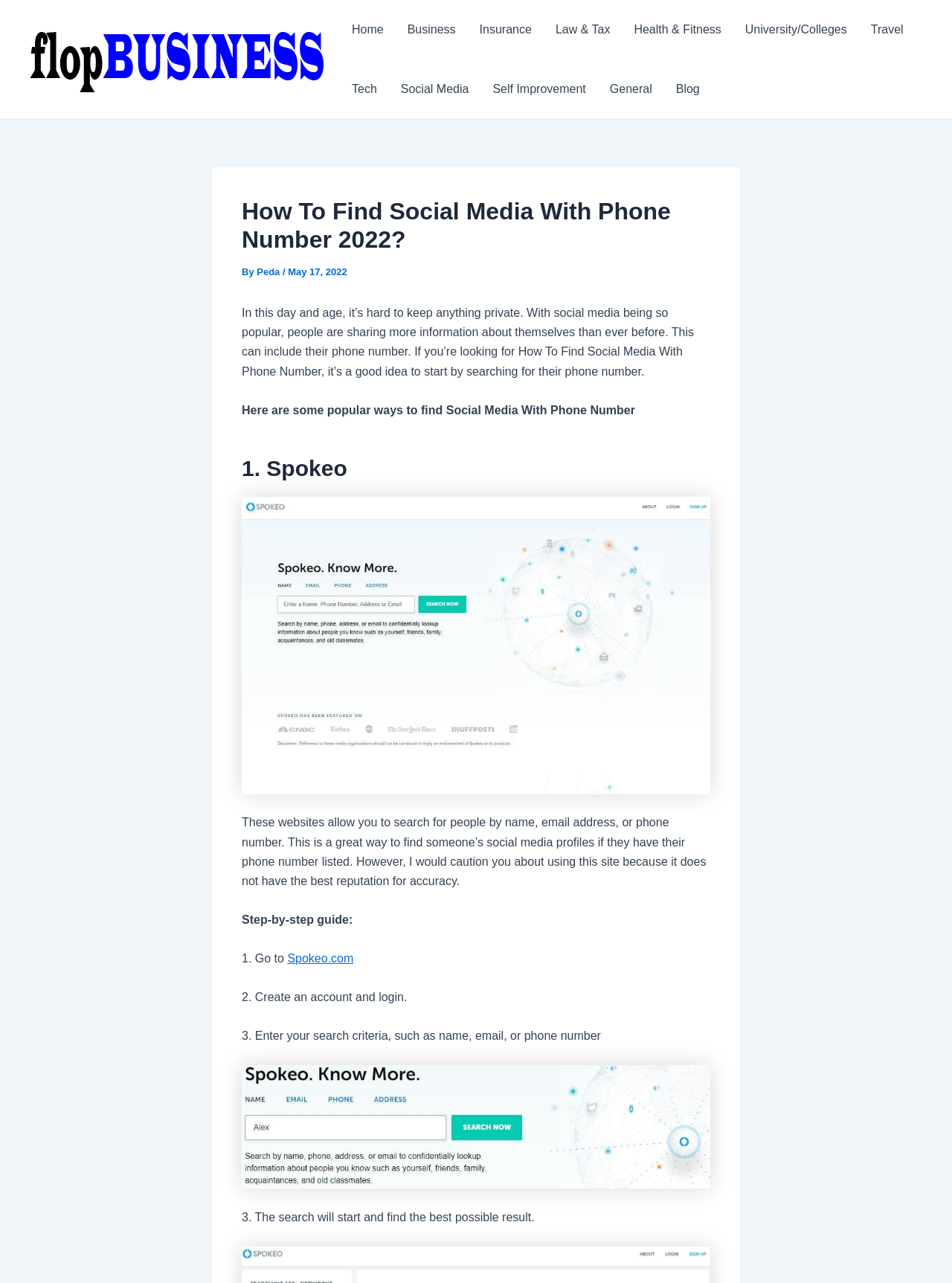Given the description of a UI element: "Health & Fitness", identify the bounding box coordinates of the matching element in the webpage screenshot.

[0.653, 0.0, 0.77, 0.046]